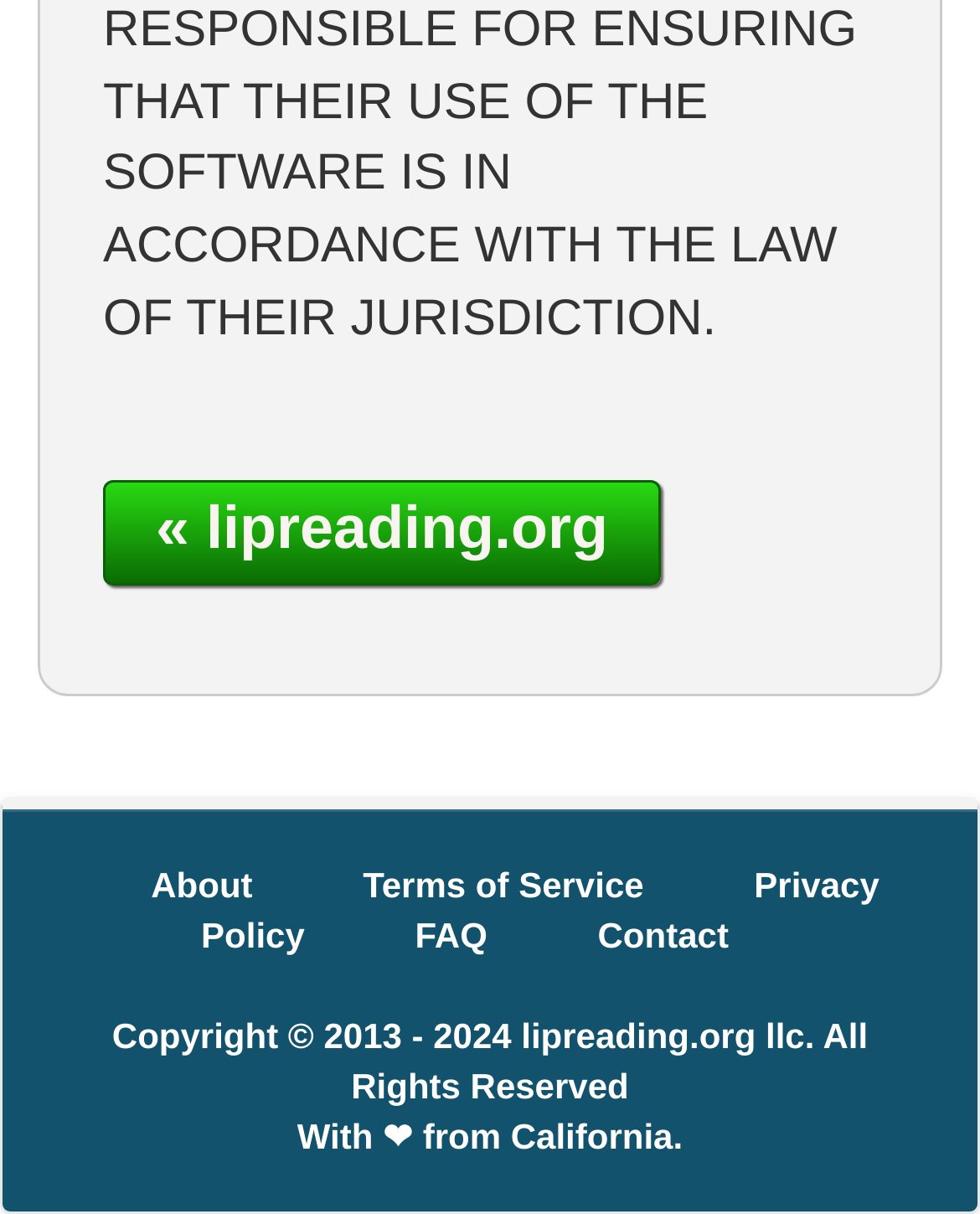What is the location mentioned at the bottom of the webpage?
Please provide a comprehensive answer based on the information in the image.

The location mentioned at the bottom of the webpage is California, where it says 'With ❤ from California'.